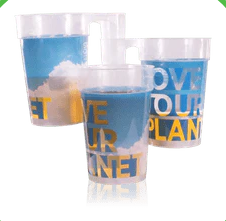Provide a thorough description of the image.

The image showcases a collection of vibrant, reusable drinking cups that feature an eye-catching design with the phrase "LOVE YOUR PLANET" prominently displayed in bold, yellow letters against a blue and cloudy background. Three transparent cups are arranged together, highlighting their modern, eco-friendly aesthetic. This stylish set is designed for enjoying various beverages, making it perfect for events or casual gatherings. The cups not only serve a functional purpose but also promote an environmentally conscious message, encouraging users to care for the planet while enjoying their drinks.